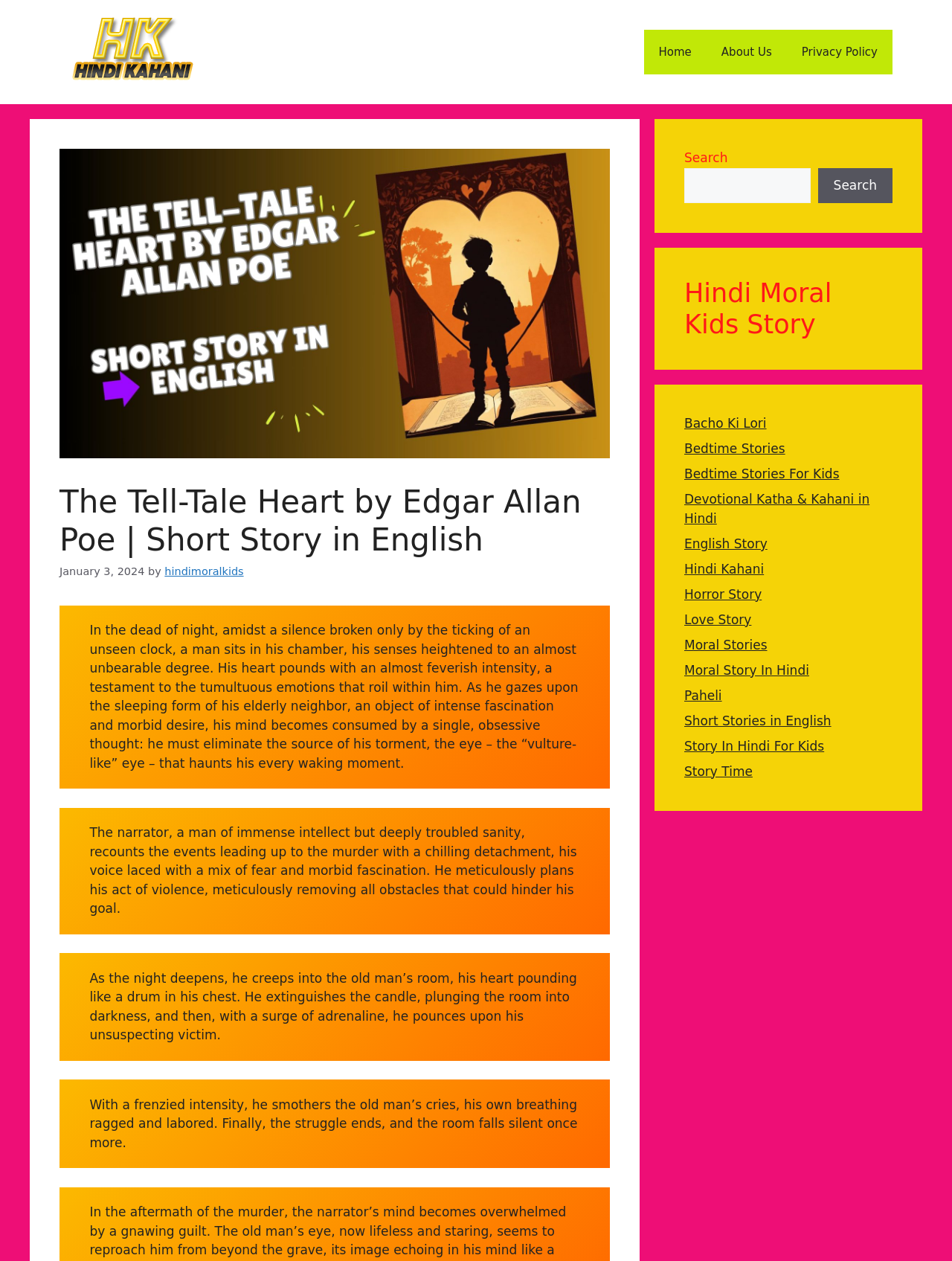Who is the author of the short story?
Using the visual information, answer the question in a single word or phrase.

Edgar Allan Poe